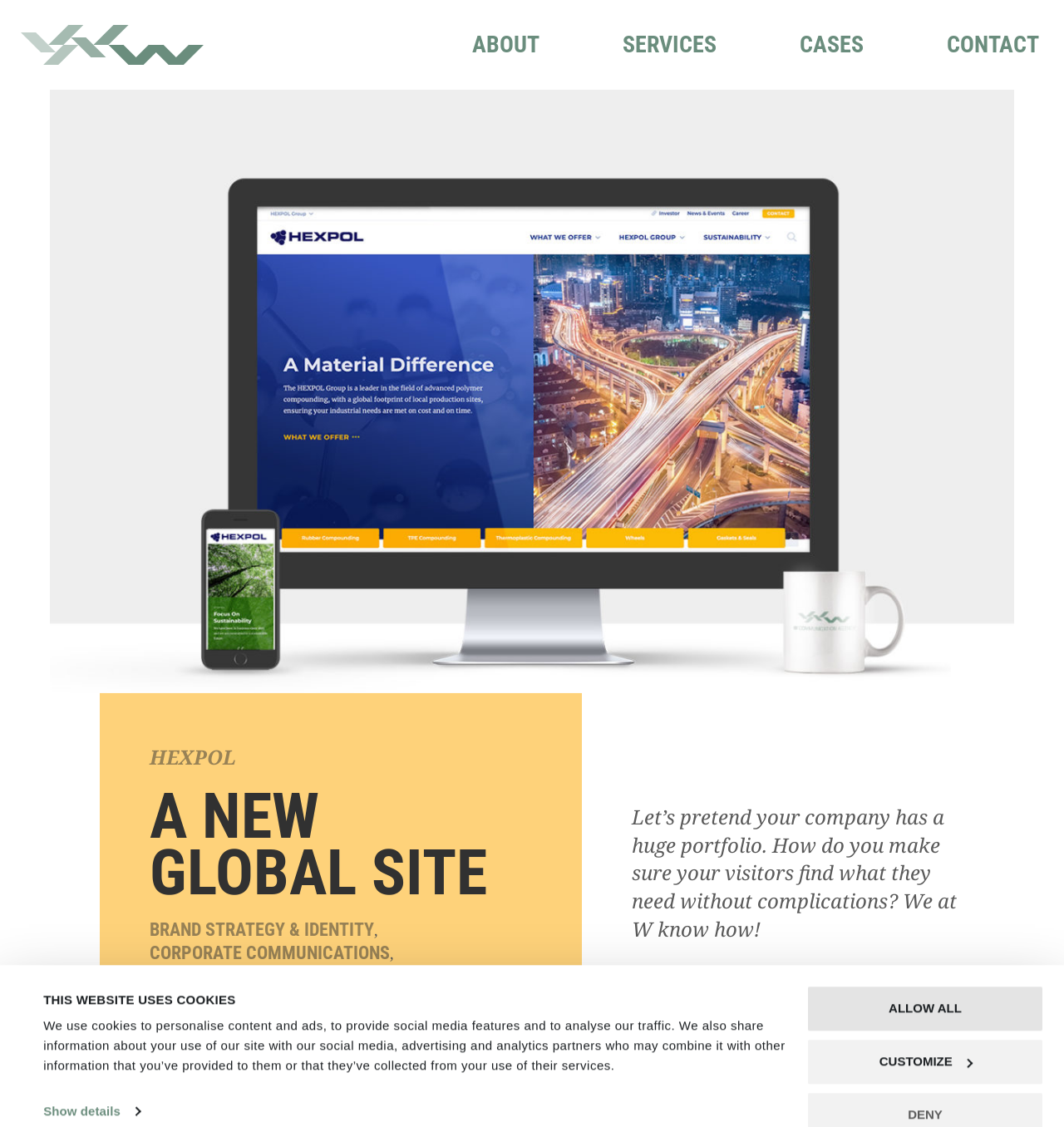What is the topic of the webpage content?
Using the information from the image, provide a comprehensive answer to the question.

I analyzed the webpage content and found that it is related to a company's portfolio. The StaticText element with bounding box coordinates [0.594, 0.712, 0.899, 0.836] mentions 'Let’s pretend your company has a huge portfolio. How do you make sure your visitors find what they need without complications? We at W know how!'. This suggests that the webpage is discussing company portfolios and how to navigate them effectively.